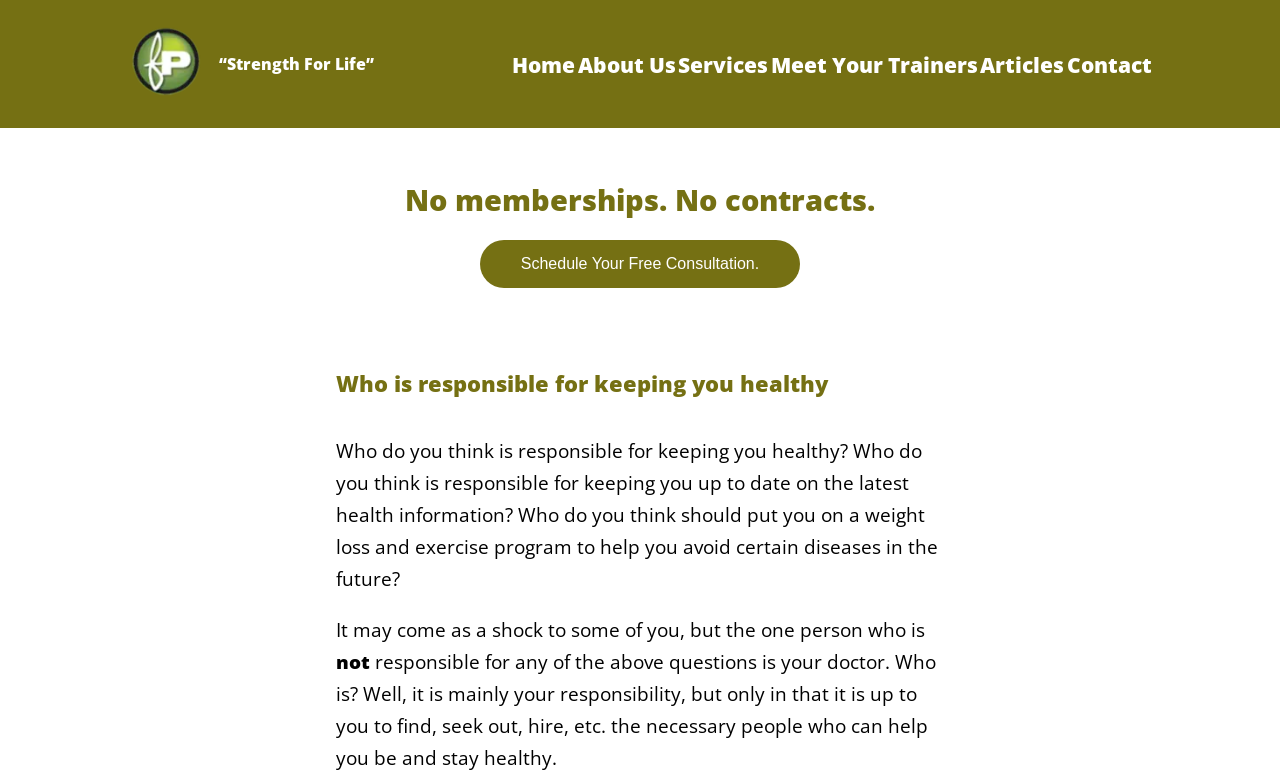Answer this question using a single word or a brief phrase:
How many navigation links are there?

6